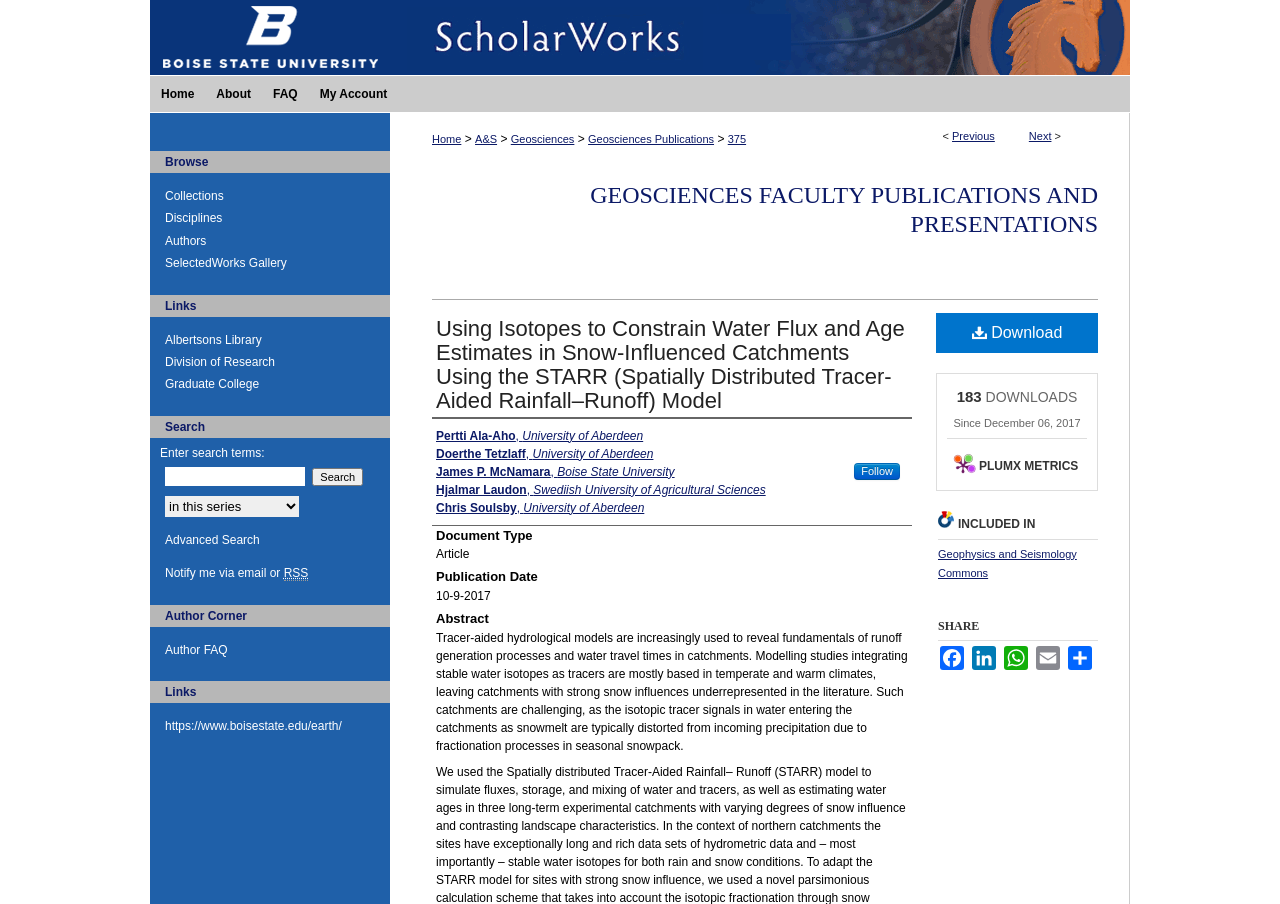Explain the contents of the webpage comprehensively.

This webpage appears to be a scholarly article page from Boise State University's ScholarWorks repository. At the top of the page, there is a navigation menu with links to "Home", "About", "FAQ", and "My Account". Below this, there is a breadcrumb navigation menu showing the path to the current page, with links to "Home", "A&S", "Geosciences", "Geosciences Publications", and the current article.

The main content of the page is divided into several sections. The first section displays the article title, "Using Isotopes to Constrain Water Flux and Age Estimates in Snow-Influenced Catchments Using the STARR (Spatially Distributed Tracer-Aided Rainfall–Runoff) Model", and the authors' names, including Pertti Ala-Aho, Doerthe Tetzlaff, James P. McNamara, Hjalmar Laudon, and Chris Soulsby.

Below the article title, there is an abstract section that summarizes the article's content, discussing the use of tracer-aided hydrological models to study runoff generation processes and water travel times in catchments.

The next section displays the article's metadata, including the document type, publication date, and a link to download the article. There is also a section showing the number of downloads and a link to view PlumX metrics.

The page also includes a section with links to share the article on various social media platforms, including Facebook, LinkedIn, WhatsApp, and Email.

On the left side of the page, there is a complementary section with links to browse collections, disciplines, authors, and selected works. There are also links to Albertsons Library, Division of Research, and Graduate College. Additionally, there is a search bar with a dropdown menu to select the context to search.

At the bottom of the page, there are links to author FAQs, advanced search, and a link to notify users via email or RSS. There is also a section with links to various resources, including the Earth Sciences department at Boise State University.